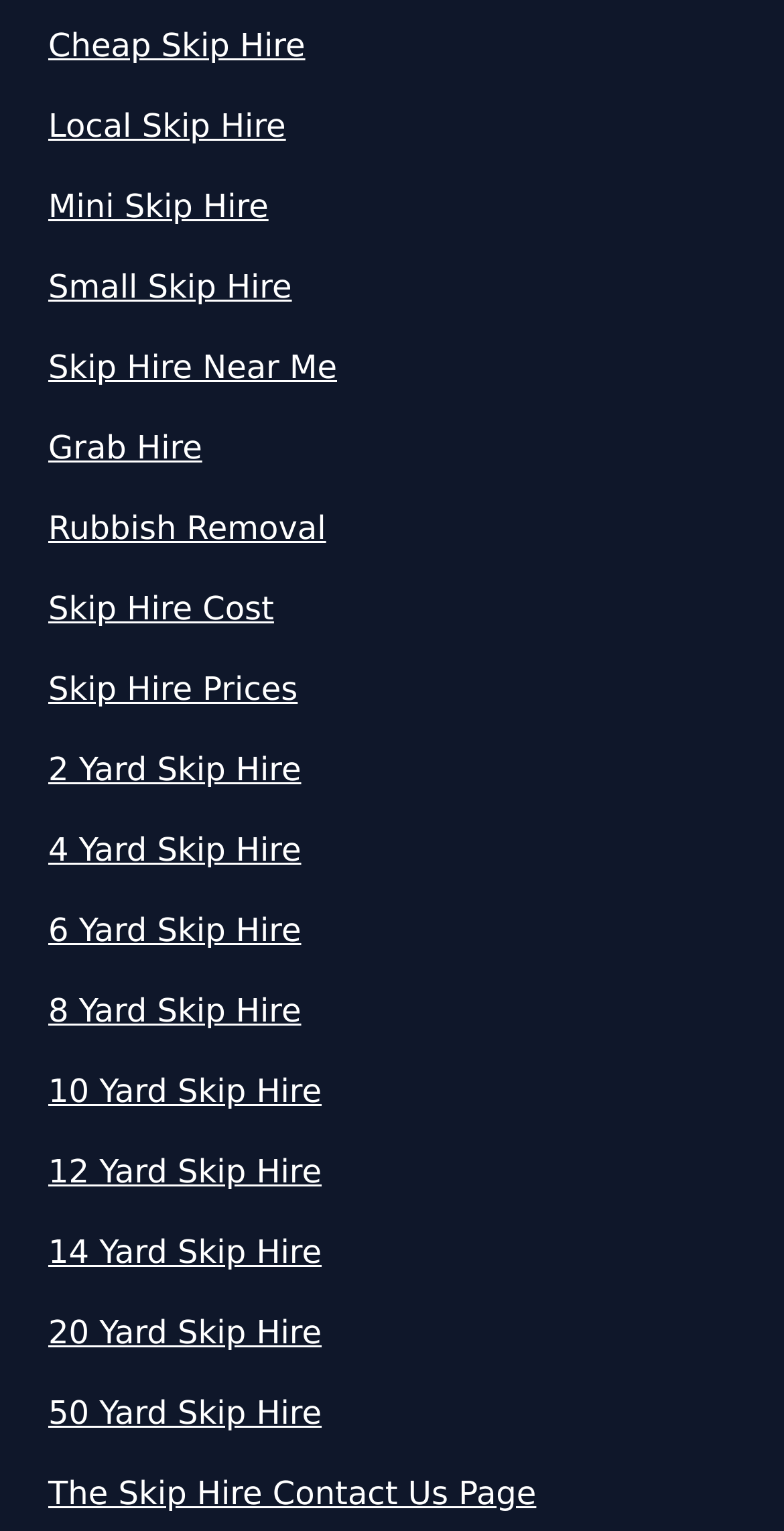Find the bounding box coordinates of the element's region that should be clicked in order to follow the given instruction: "Click on Cheap Skip Hire". The coordinates should consist of four float numbers between 0 and 1, i.e., [left, top, right, bottom].

[0.062, 0.014, 0.938, 0.046]